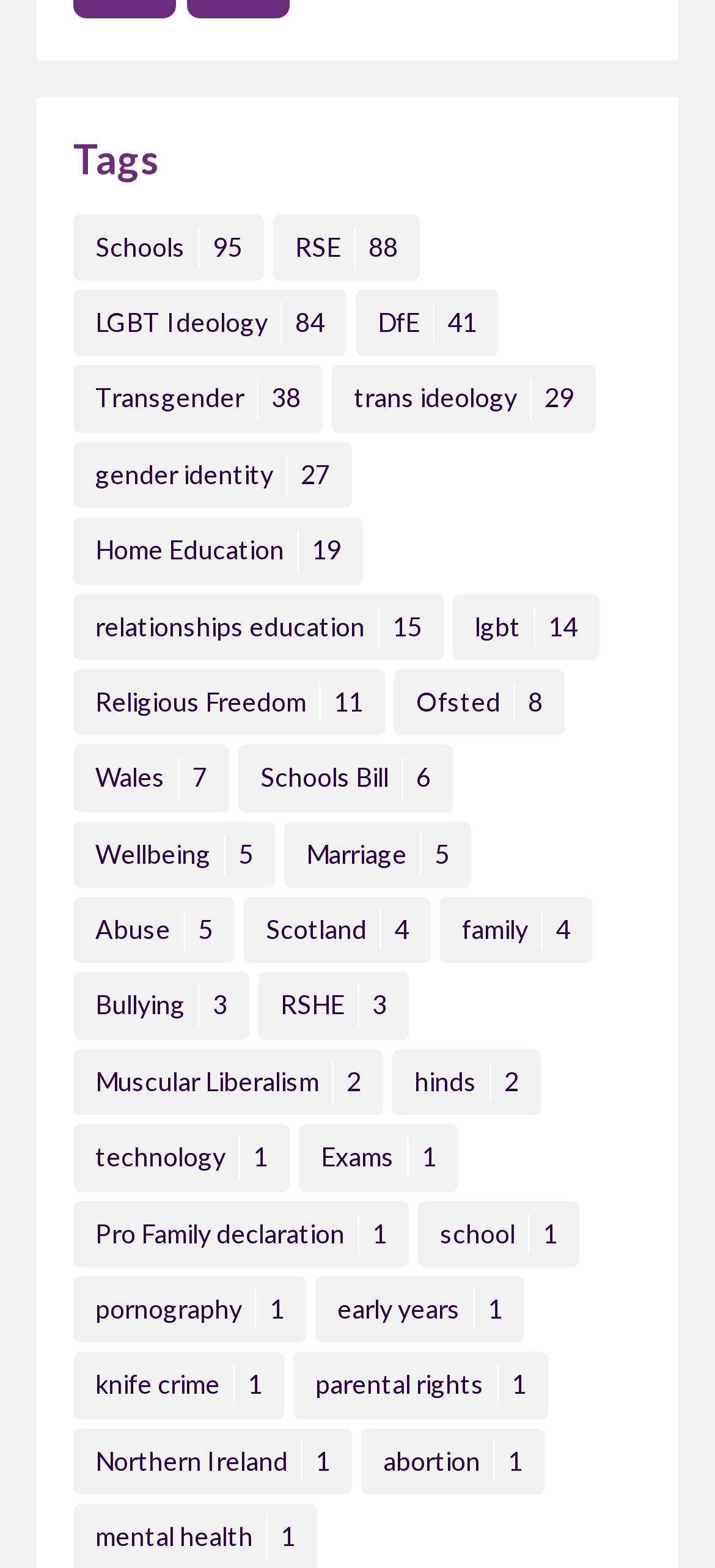Please determine the bounding box coordinates of the section I need to click to accomplish this instruction: "Check out Religious Freedom 11".

[0.103, 0.427, 0.538, 0.469]